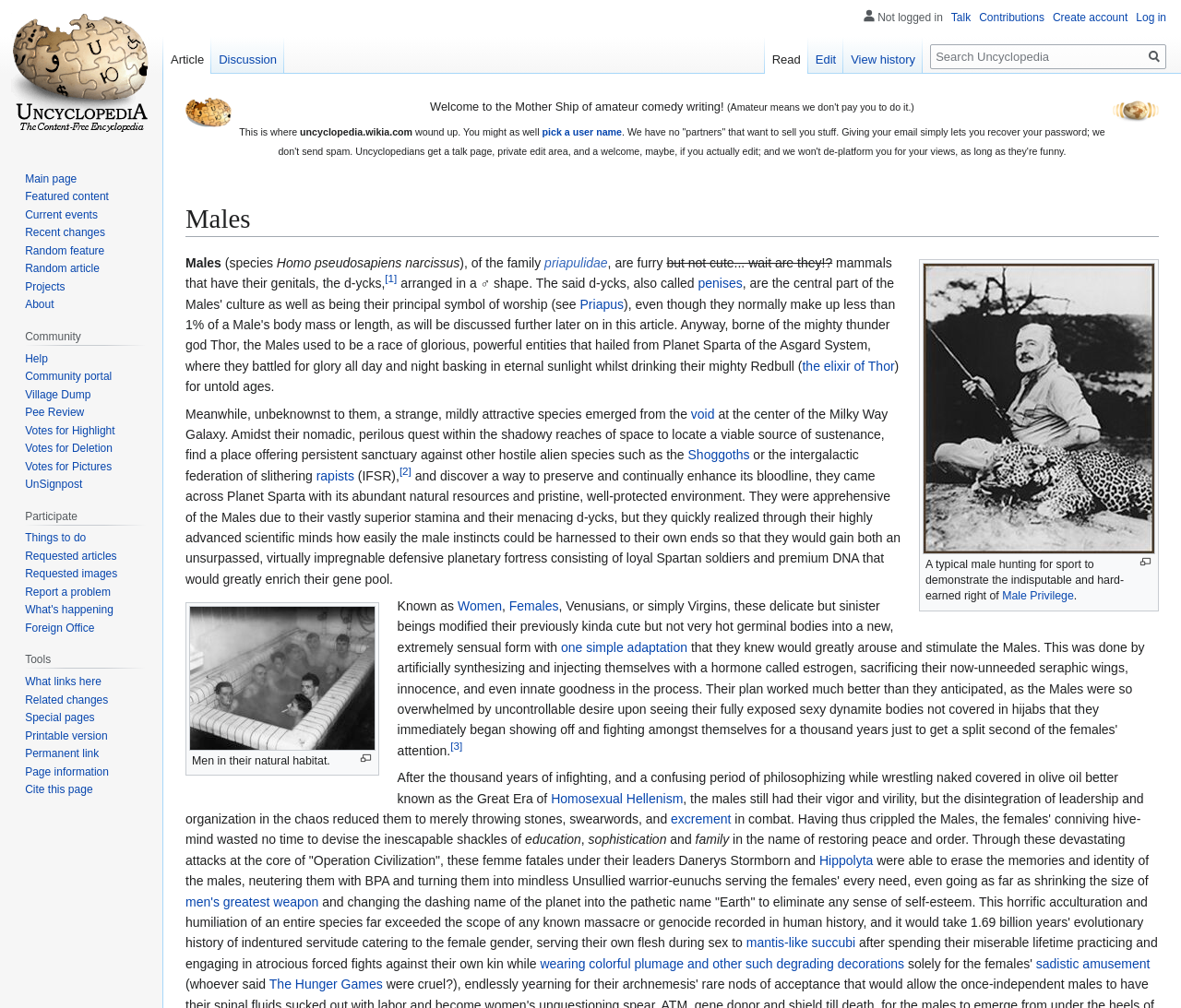Based on the image, provide a detailed and complete answer to the question: 
What is the purpose of the 'Create account' link?

I inferred this answer by understanding the context of the link 'Create account' in the navigation section of the webpage, which is typically used to create a new user account on a website.